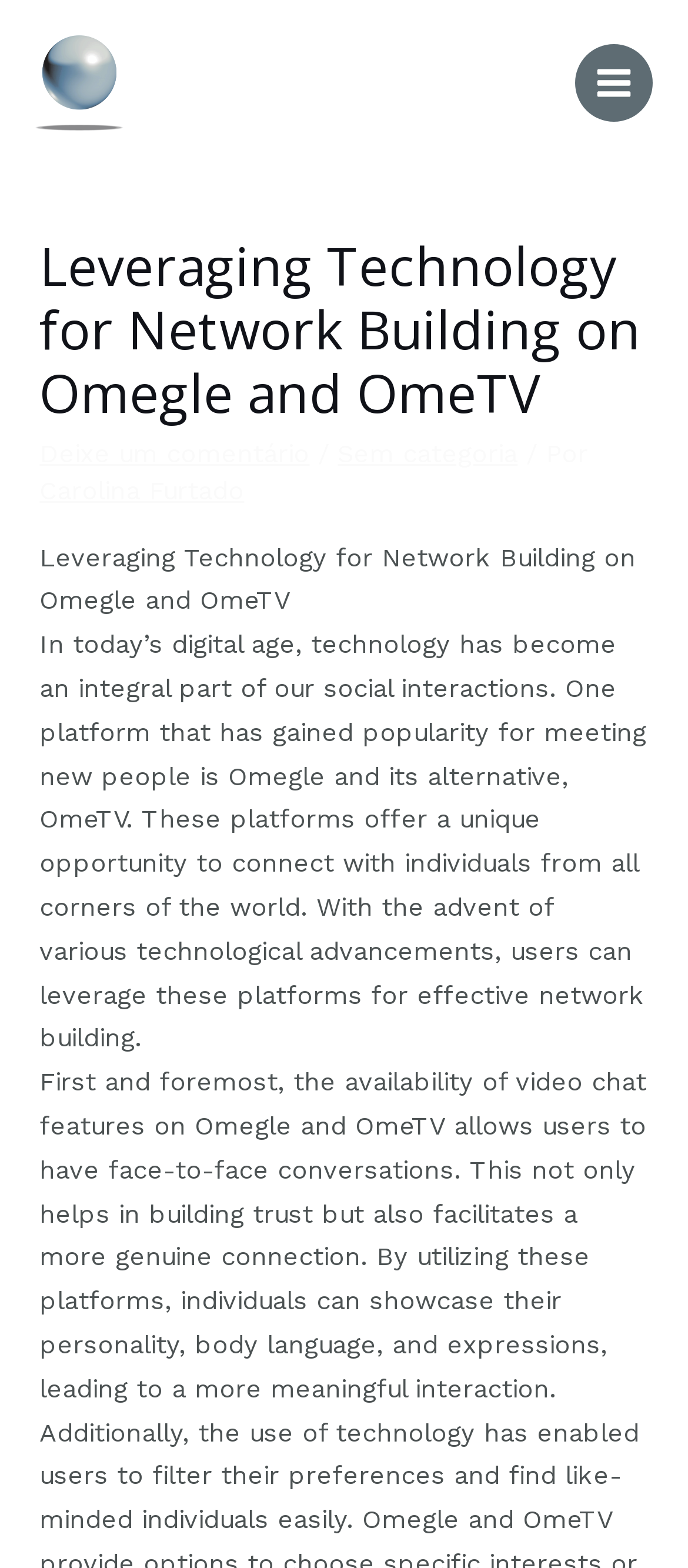What is the main topic of this webpage?
Based on the image, provide a one-word or brief-phrase response.

Network building on Omegle and OmeTV